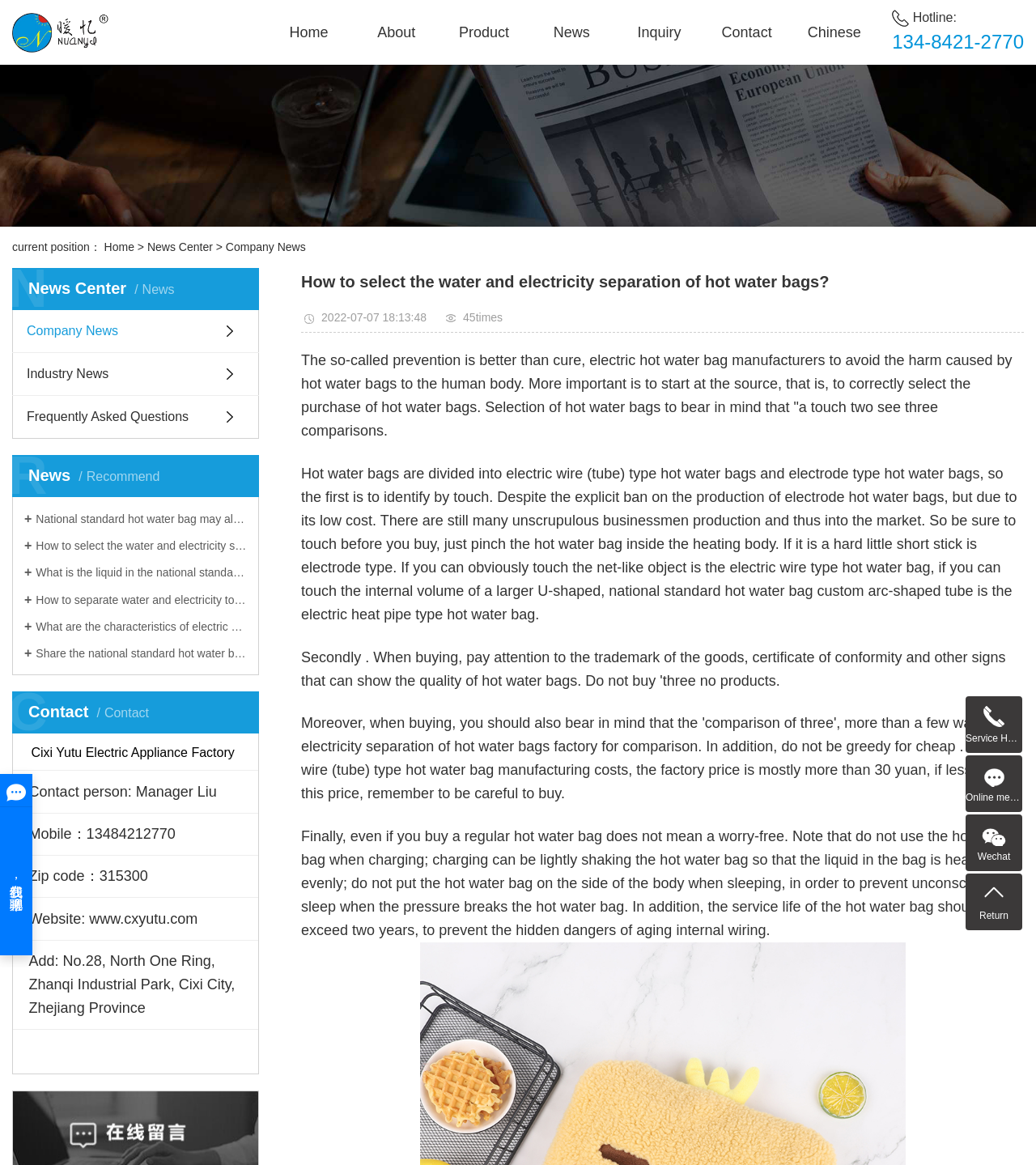Locate the bounding box of the UI element with the following description: "Frequently Asked Questions".

[0.012, 0.34, 0.25, 0.376]